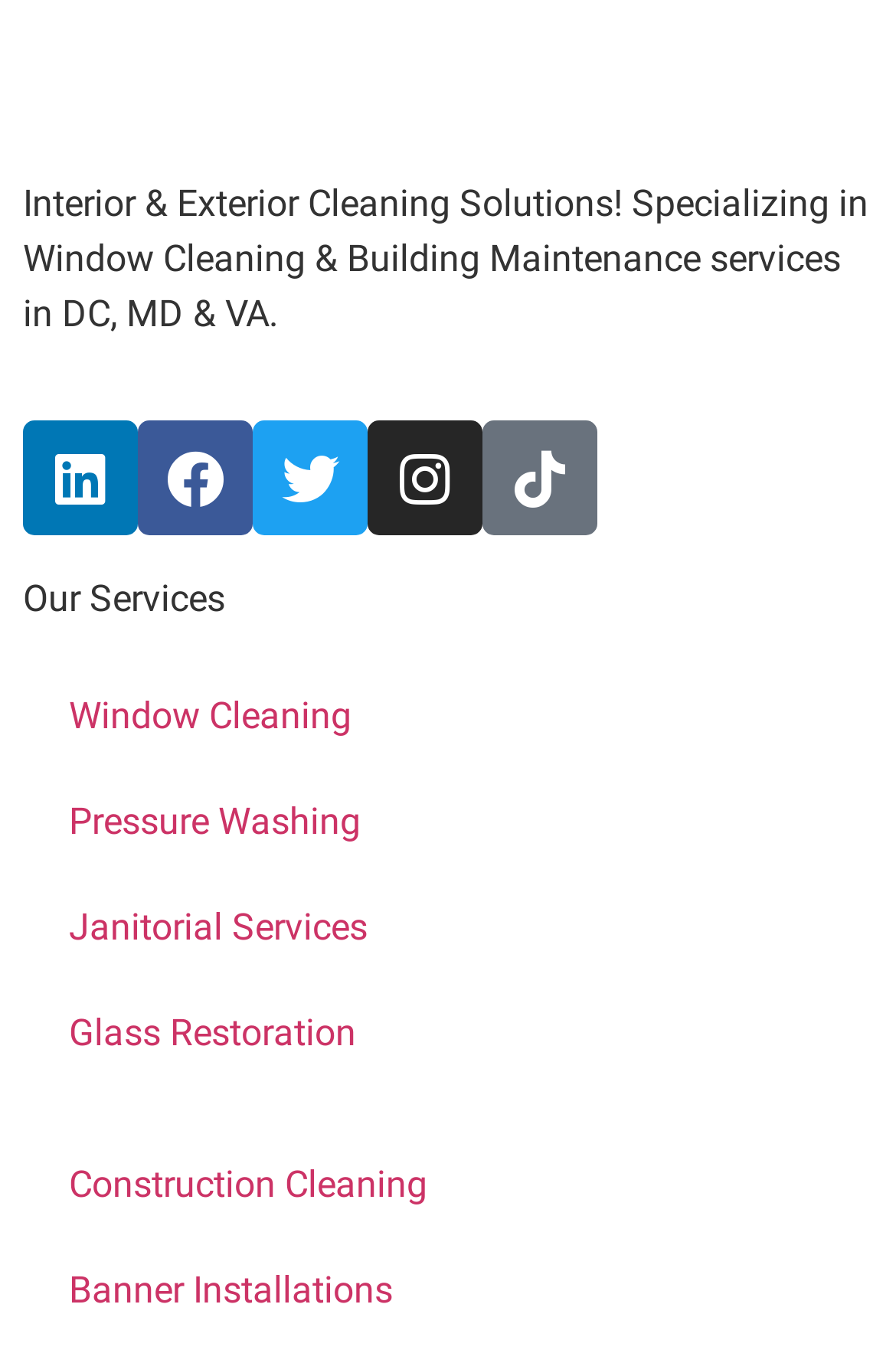Please use the details from the image to answer the following question comprehensively:
What is the company's main service?

Based on the webpage, the company's main service is window cleaning, as it is the first service listed under 'Our Services' section.